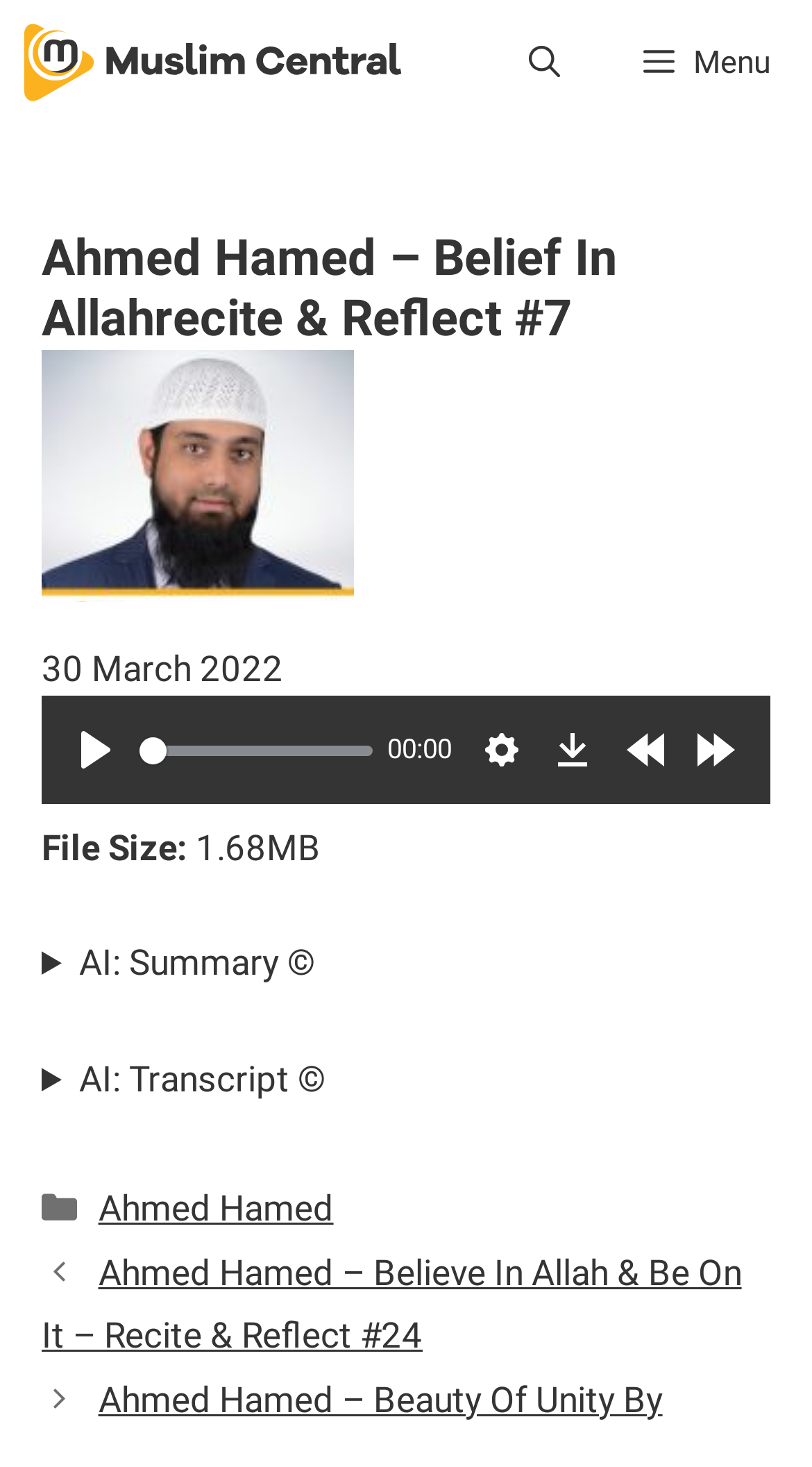Is the audio player in play mode?
Provide an in-depth answer to the question, covering all aspects.

The audio player is not in play mode because the 'Play' button is not pressed, indicating that the audio is not currently playing.